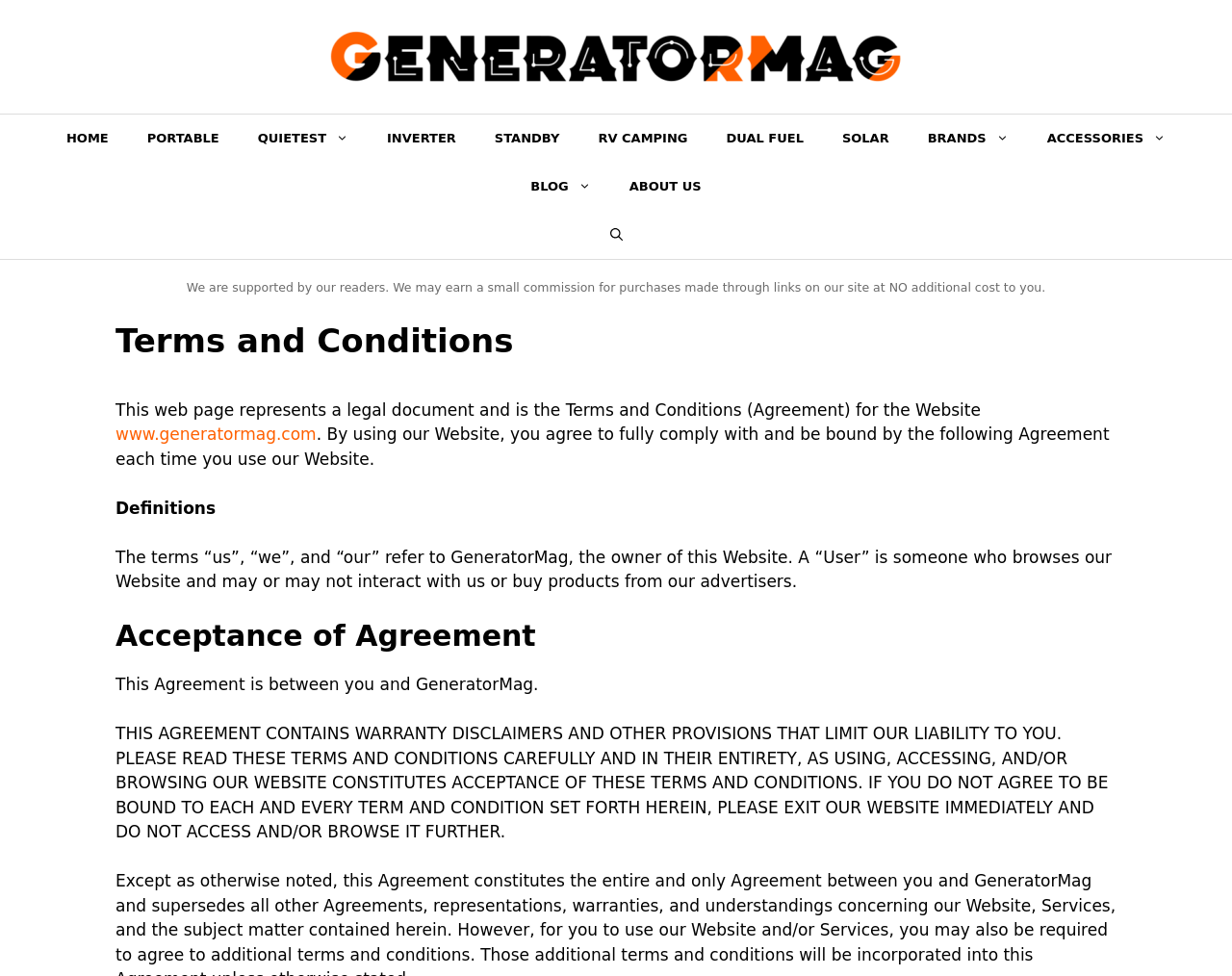What is the purpose of this webpage?
Provide a concise answer using a single word or phrase based on the image.

Terms and Conditions